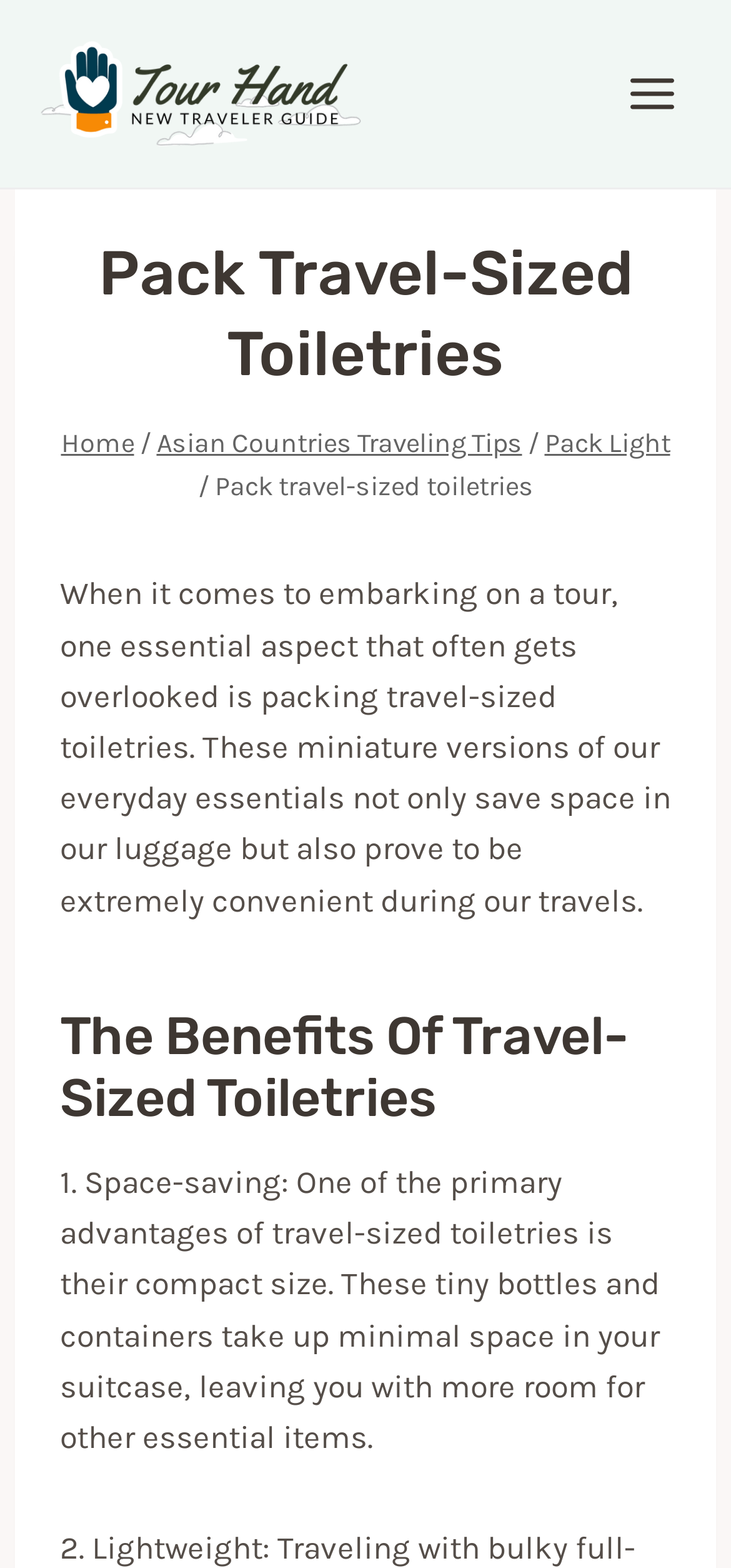Generate a thorough caption that explains the contents of the webpage.

The webpage is about packing travel-sized toiletries for tours, specifically highlighting the benefits of using these miniature essentials. At the top left of the page, there is a link to "Tourhand" accompanied by an image with the same name. On the top right, there is a button to open a menu.

Below the top section, there is a header area with a heading that reads "Pack Travel-Sized Toiletries". Underneath, there is a navigation section with breadcrumbs, showing the path "Home > Asian Countries Traveling Tips > Pack Light > Pack travel-sized toiletries".

Following the navigation section, there is a paragraph of text that explains the importance of packing travel-sized toiletries when going on a tour, highlighting their convenience and space-saving benefits.

Further down, there is a heading that reads "The Benefits Of Travel-Sized Toiletries", followed by a list item that elaborates on the space-saving advantage of these miniature toiletries.